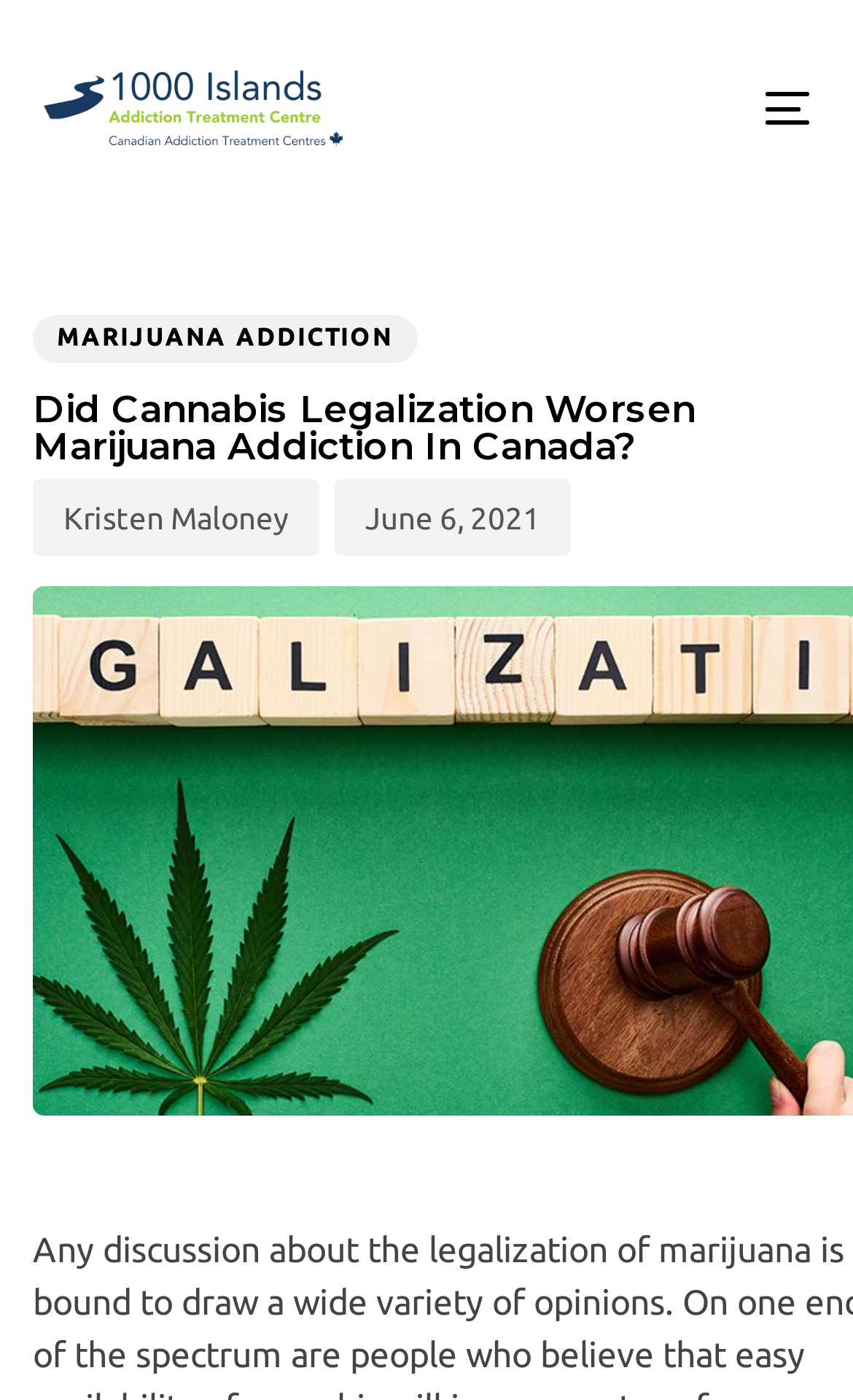Show the bounding box coordinates for the HTML element as described: "June 6, 2021".

[0.428, 0.348, 0.633, 0.391]